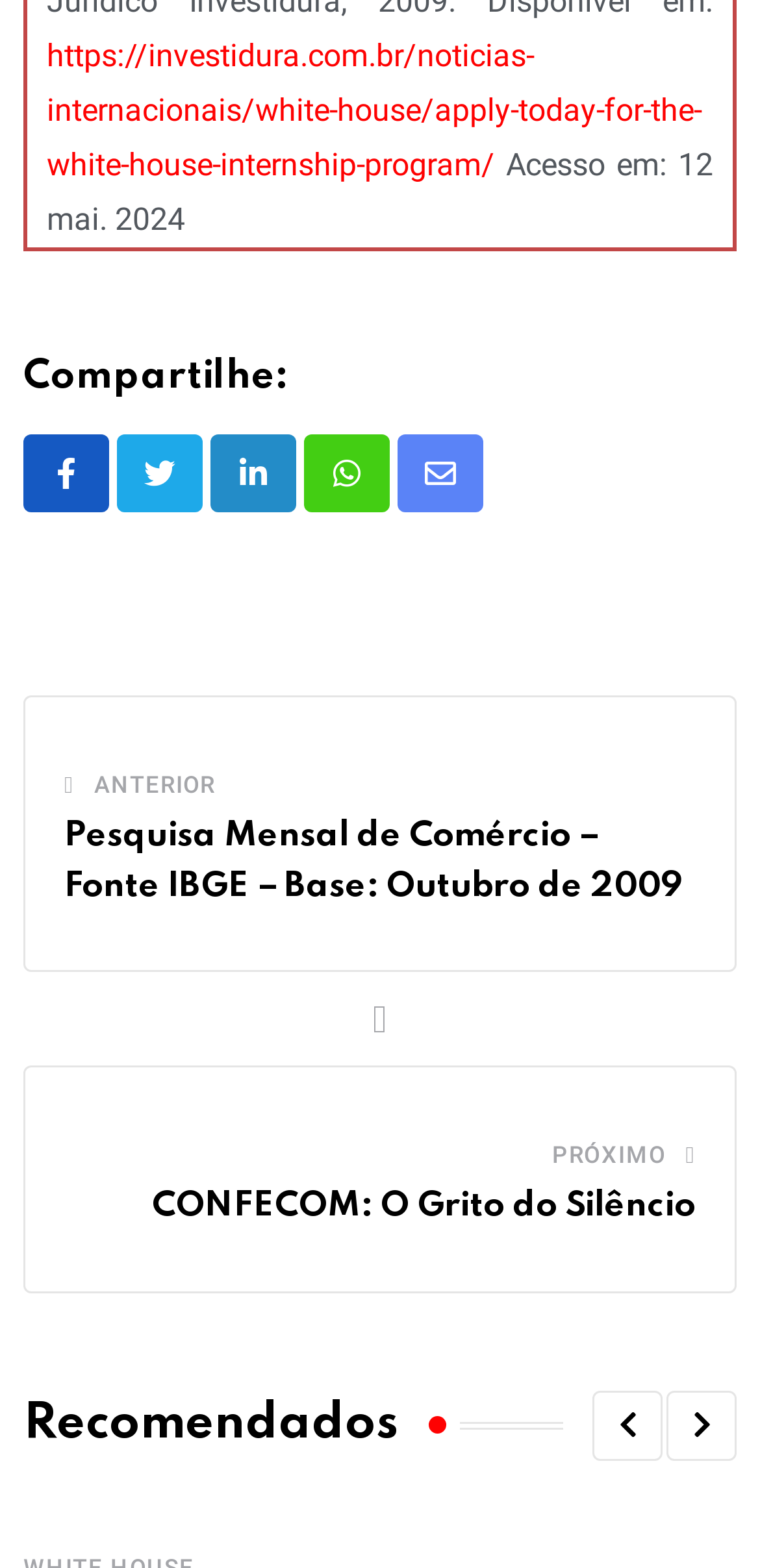Provide the bounding box coordinates for the specified HTML element described in this description: "Share via Email". The coordinates should be four float numbers ranging from 0 to 1, in the format [left, top, right, bottom].

[0.523, 0.277, 0.636, 0.327]